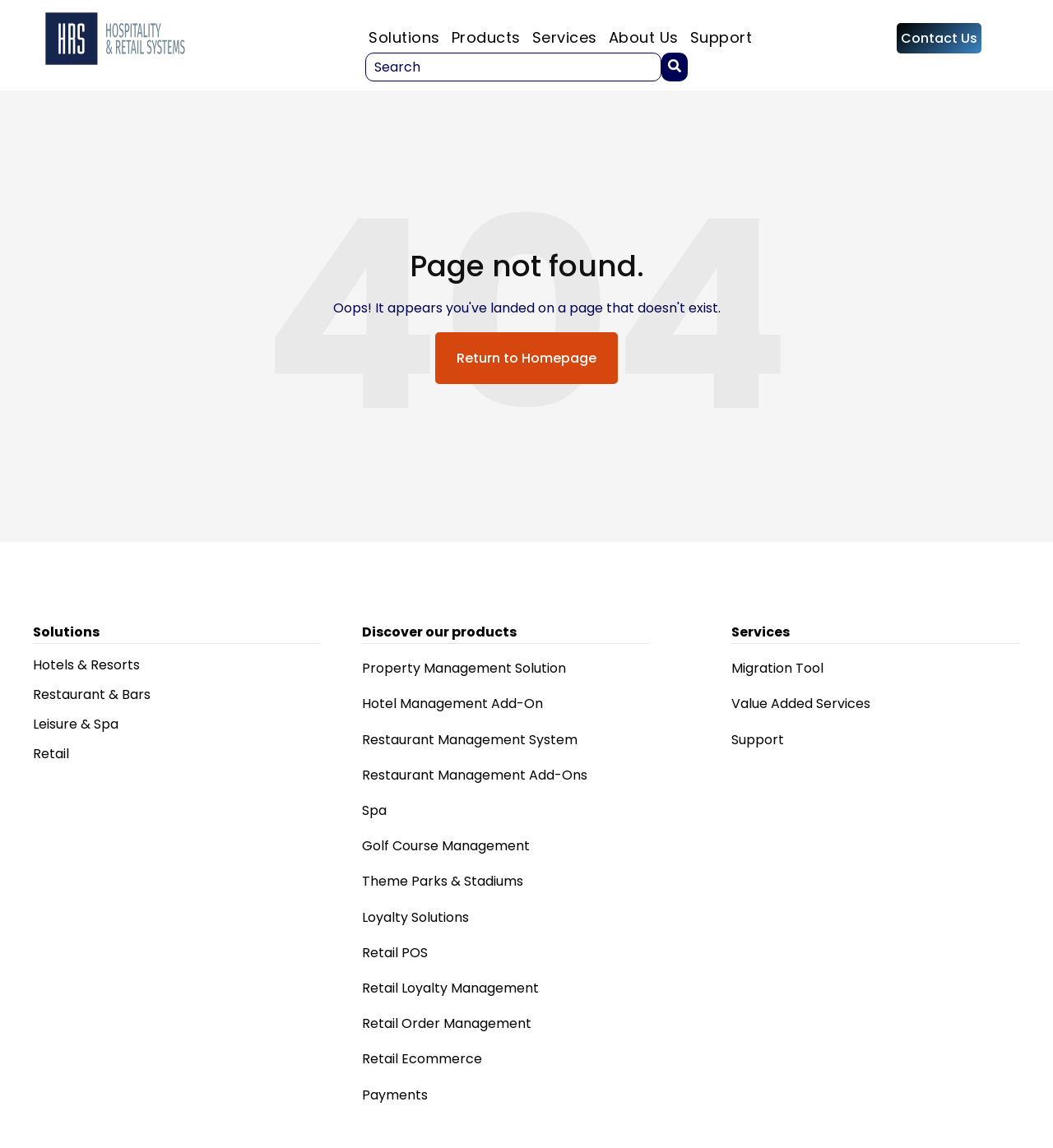Give a short answer using one word or phrase for the question:
What is the purpose of the search field?

Auto-suggest feature